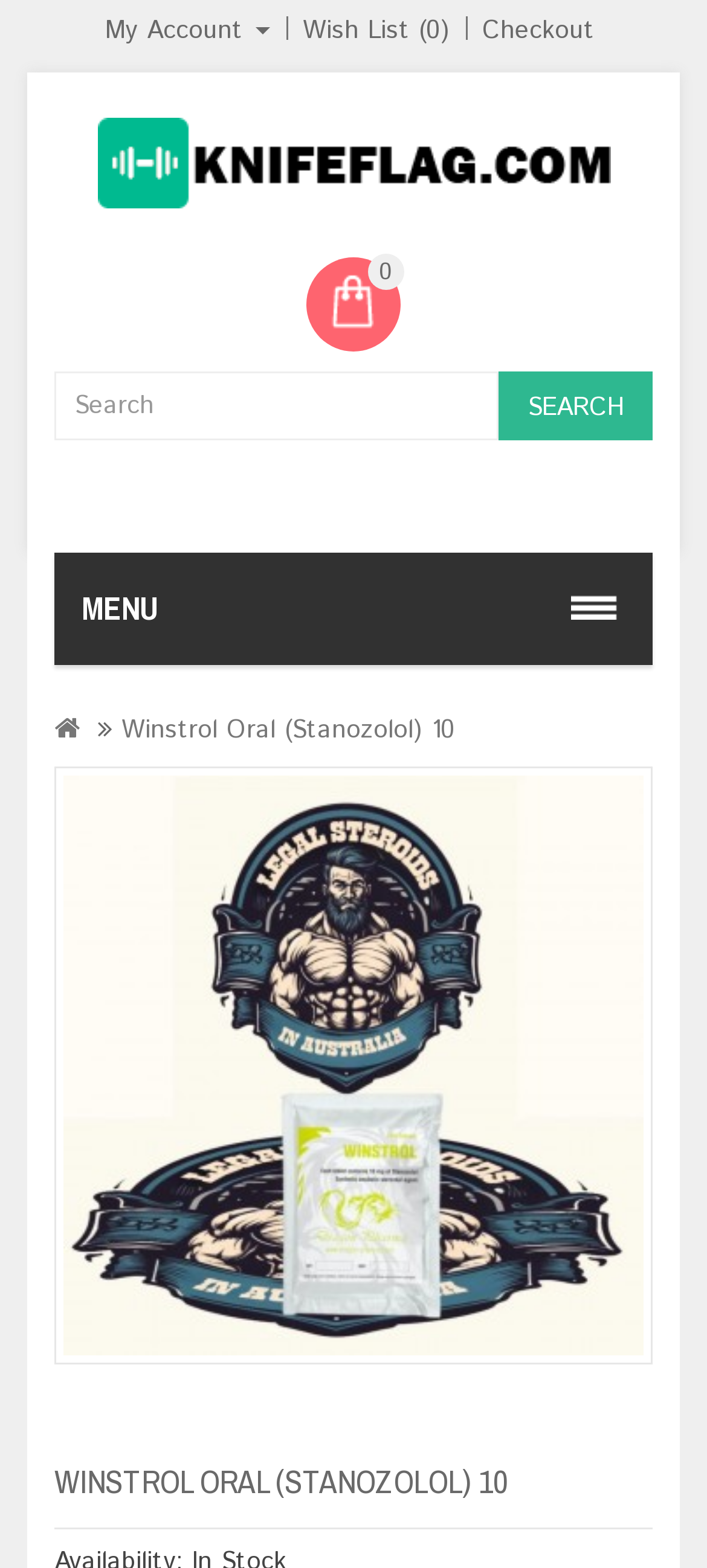Answer the following in one word or a short phrase: 
What is the purpose of this product?

Muscle growth and athletic performance